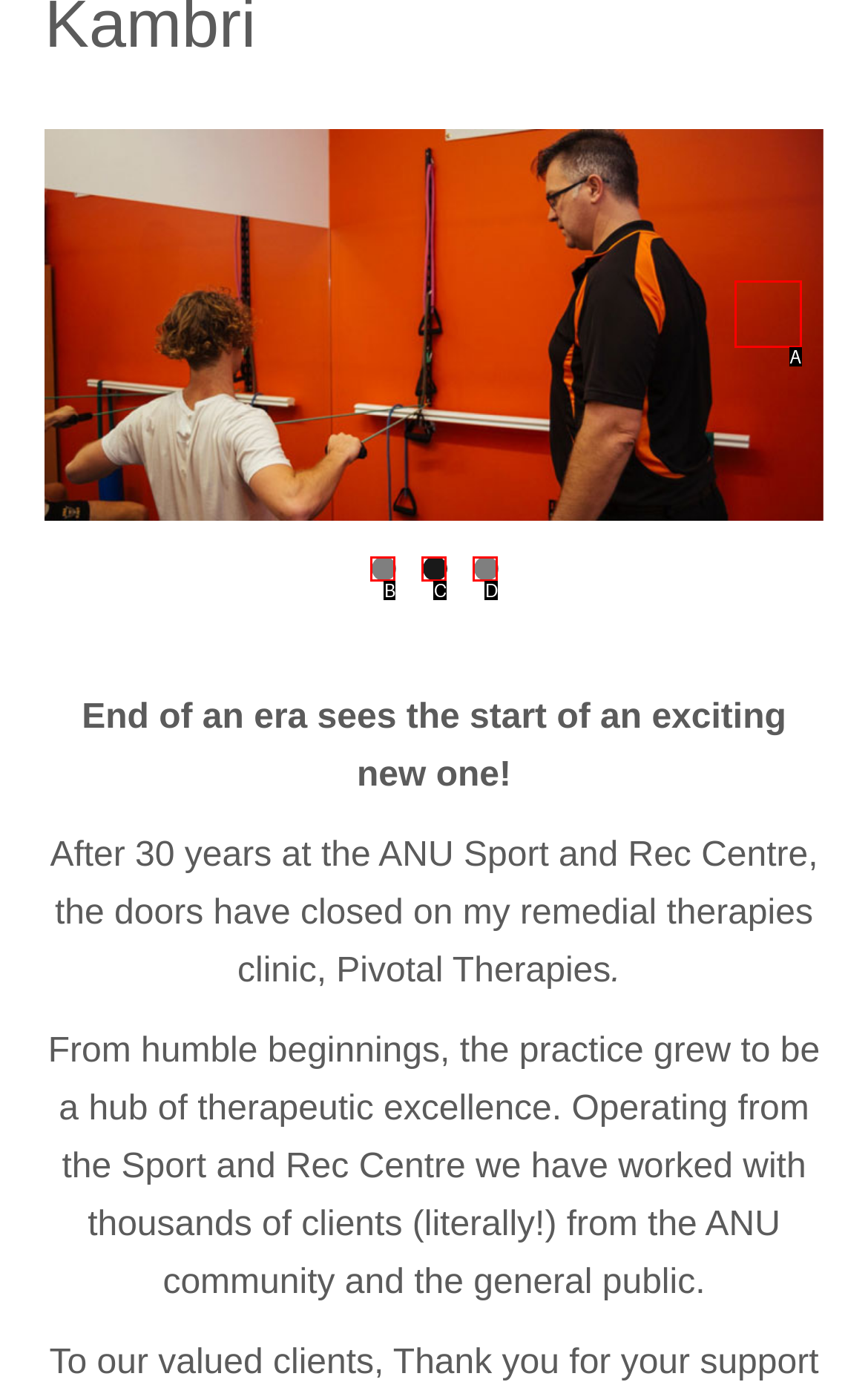From the given choices, determine which HTML element aligns with the description: 3 Respond with the letter of the appropriate option.

D